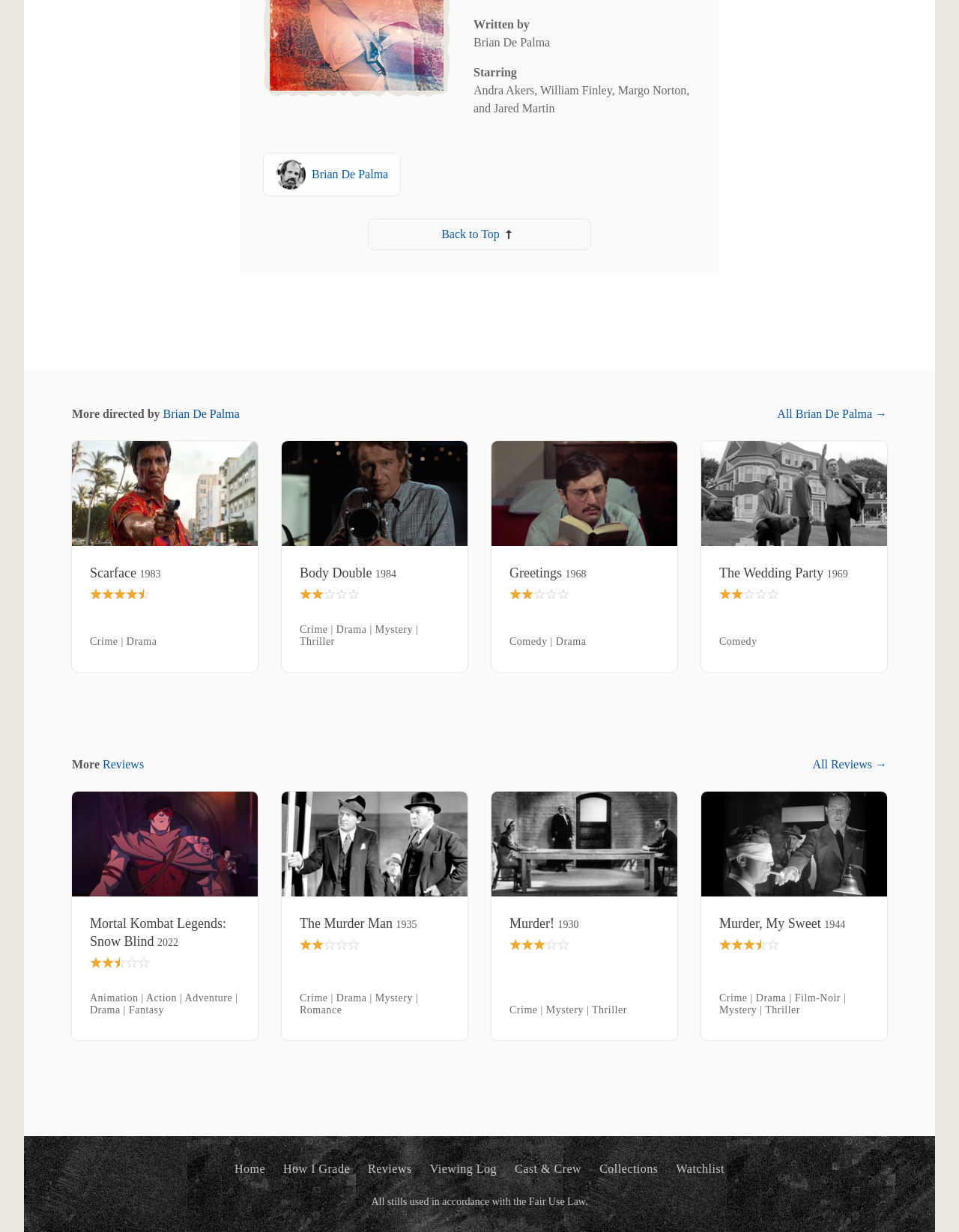Using the information in the image, could you please answer the following question in detail:
What is the rating of the movie 'Scarface'?

The webpage displays an image with the text 'A-: 4.5 stars (out of 5)' next to the title 'Scarface', indicating the rating of the movie.